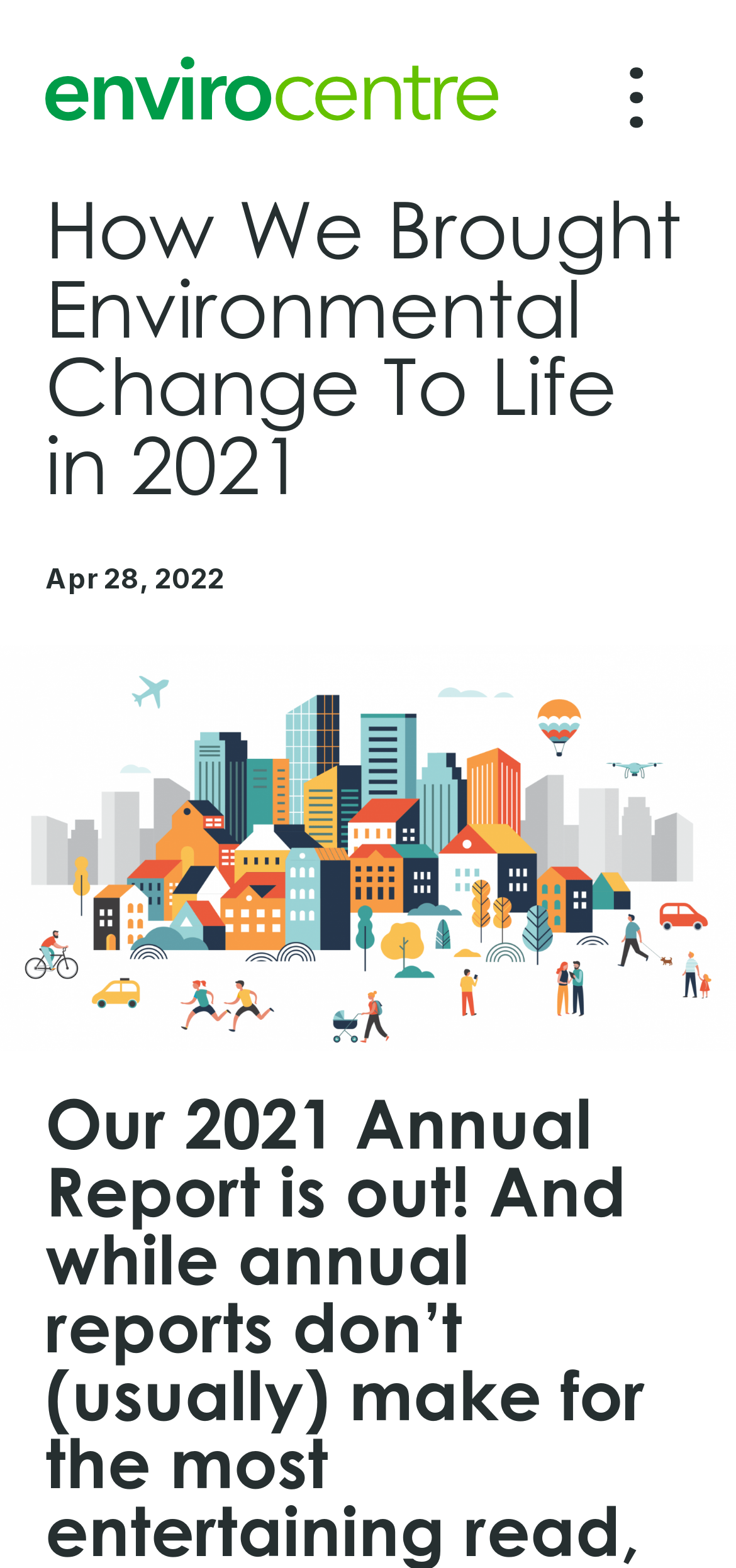What is the date mentioned on the webpage?
Look at the image and respond to the question as thoroughly as possible.

I found this answer by looking at the time element with the static text 'Apr 28, 2022', which indicates the date mentioned on the webpage.